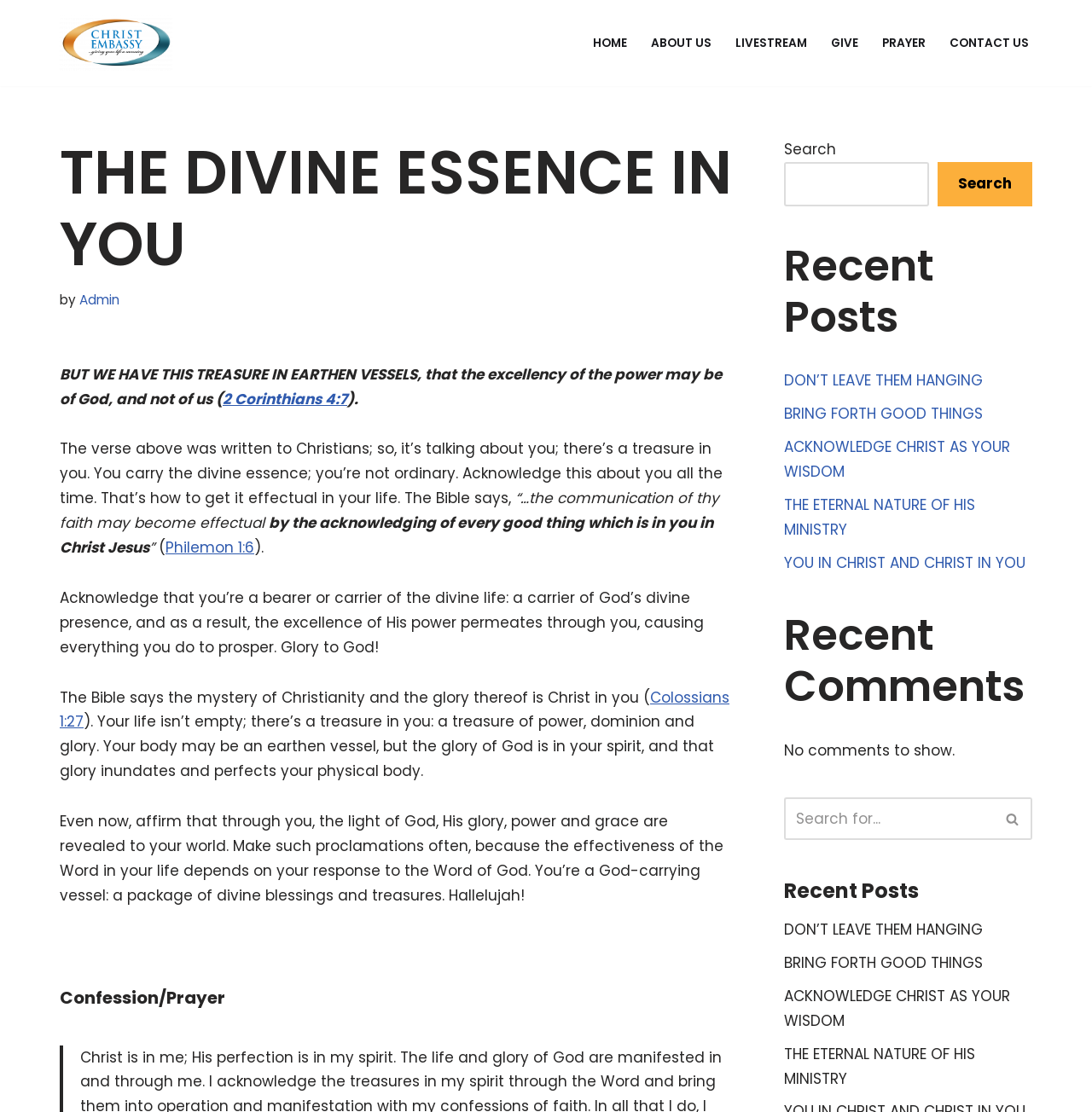Explain the contents of the webpage comprehensively.

This webpage is about Christ Embassy, with a focus on spiritual growth and development. At the top, there is a navigation menu with links to "HOME", "ABOUT US", "LIVESTREAM", "GIVE", "PRAYER", and "CONTACT US". Below the navigation menu, there is a heading that reads "THE DIVINE ESSENCE IN YOU". 

Following this heading, there is a passage of text that discusses the concept of carrying the divine essence within oneself, citing biblical verses such as 2 Corinthians 4:7 and Philemon 1:6. The text encourages readers to acknowledge their inner treasure and affirm their identity as bearers of God's divine presence.

On the right side of the page, there is a search bar with a button labeled "Search". Below the search bar, there are headings for "Recent Posts" and "Recent Comments". Under "Recent Posts", there are links to several articles with titles such as "DON'T LEAVE THEM HANGING" and "ACKNOWLEDGE CHRIST AS YOUR WISDOM". Under "Recent Comments", there is a message stating "No comments to show."

At the bottom of the page, there is another search bar with a button labeled "Search", accompanied by a small image.